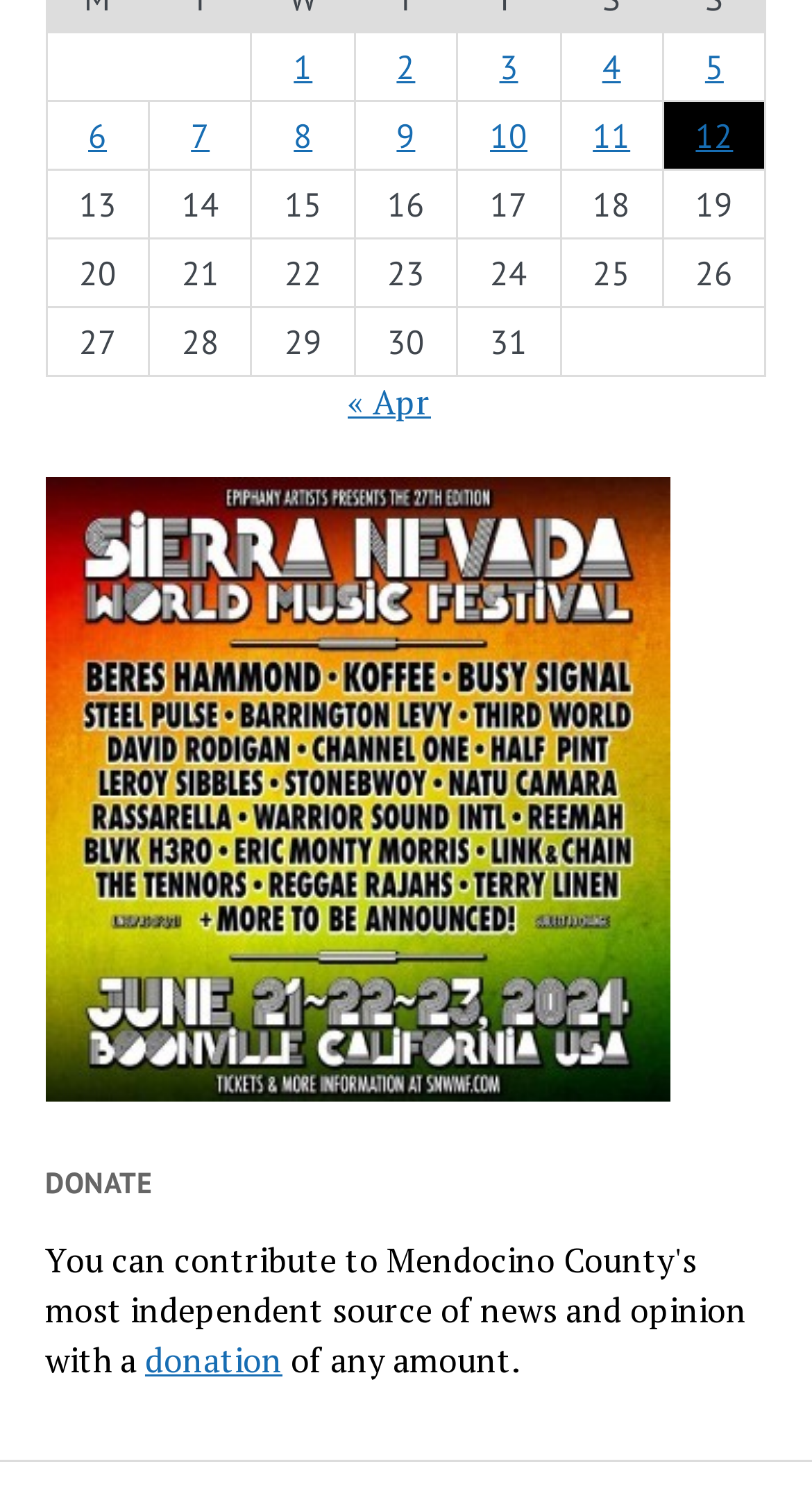What is the name of the festival mentioned on the webpage?
Using the visual information, reply with a single word or short phrase.

Sierra Nevada World Music Festival 2024